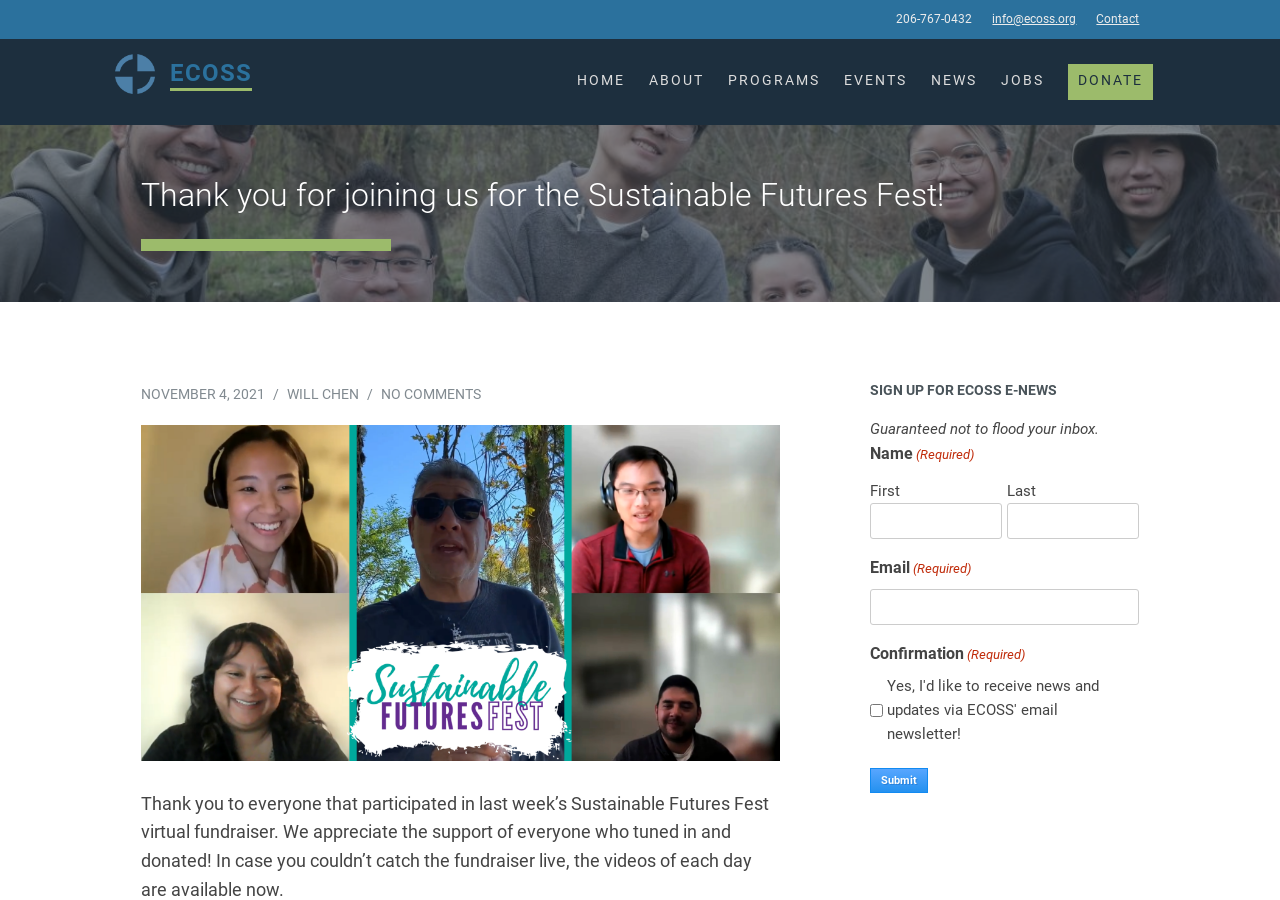Could you please study the image and provide a detailed answer to the question:
Who is the author of the article on the webpage?

I found the author's name by looking at the link element below the date 'NOVEMBER 4, 2021', which says 'WILL CHEN'.